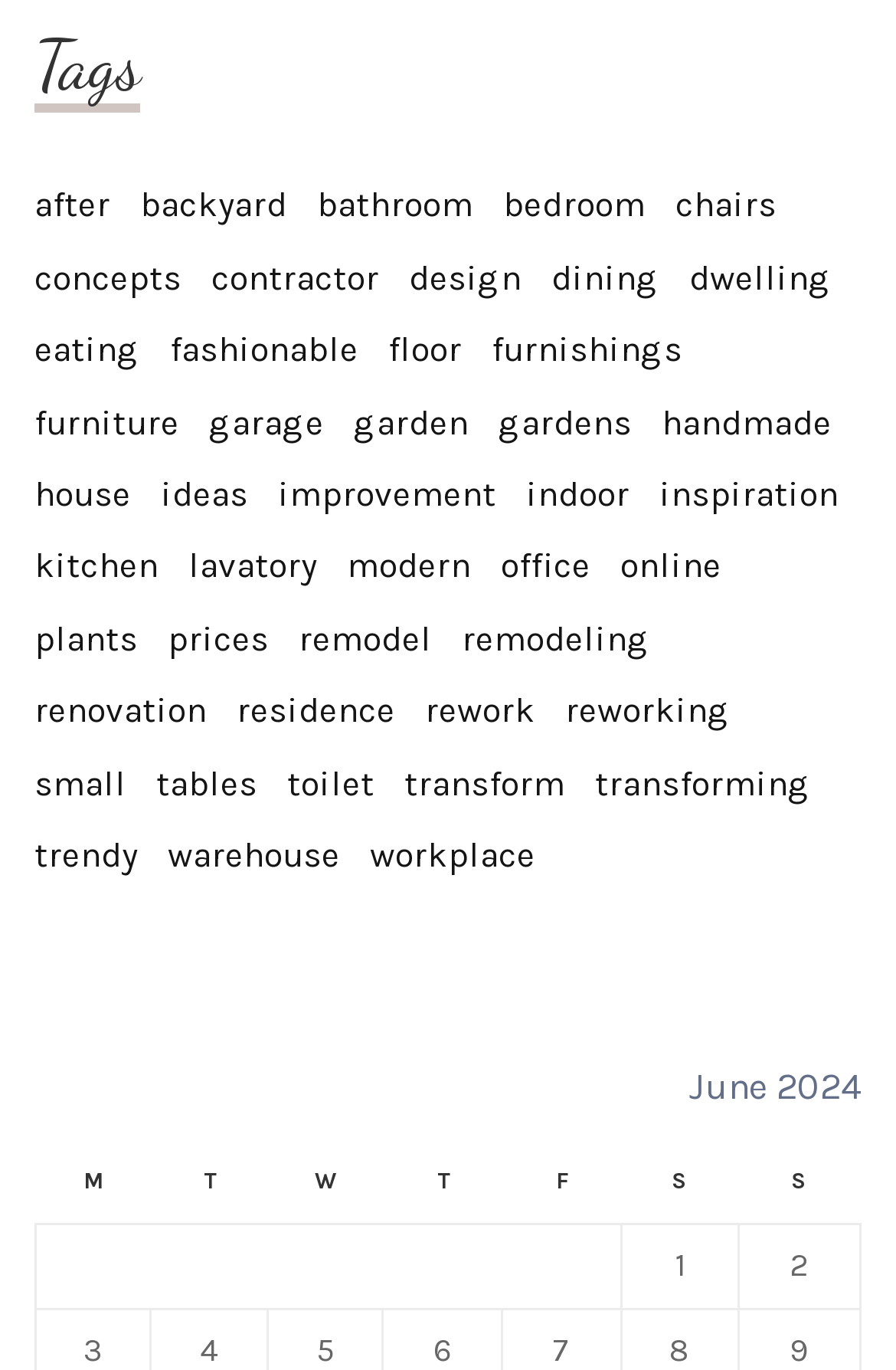Find and indicate the bounding box coordinates of the region you should select to follow the given instruction: "go to 'kitchen' ideas".

[0.038, 0.397, 0.177, 0.433]